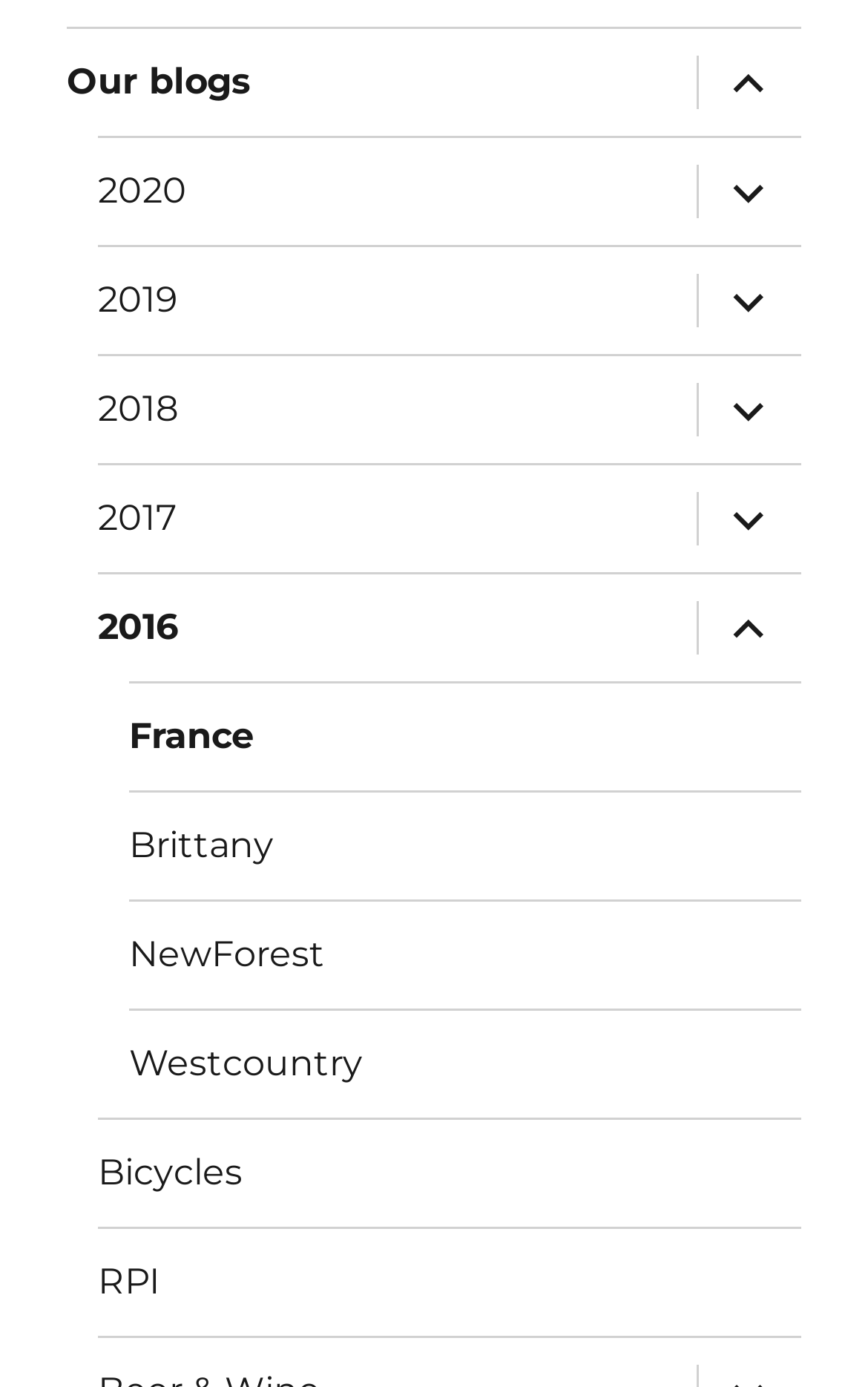How many regions are listed?
Look at the image and provide a short answer using one word or a phrase.

4